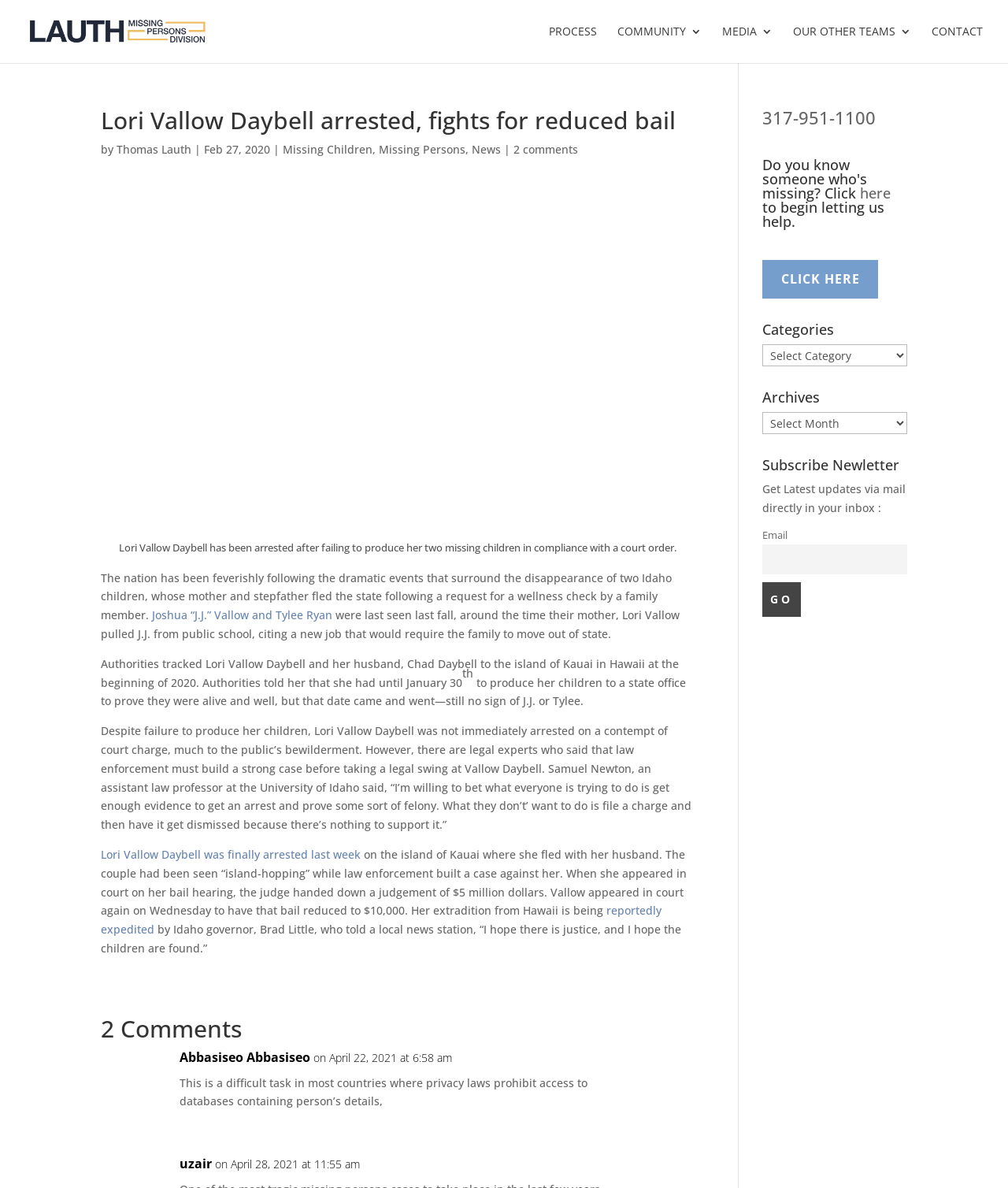Analyze the image and provide a detailed answer to the question: What is the name of the mother who was arrested?

The webpage reports on the arrest of Lori Vallow Daybell, who failed to produce her two missing children in compliance with a court order. The article provides details about her arrest and the events leading up to it.